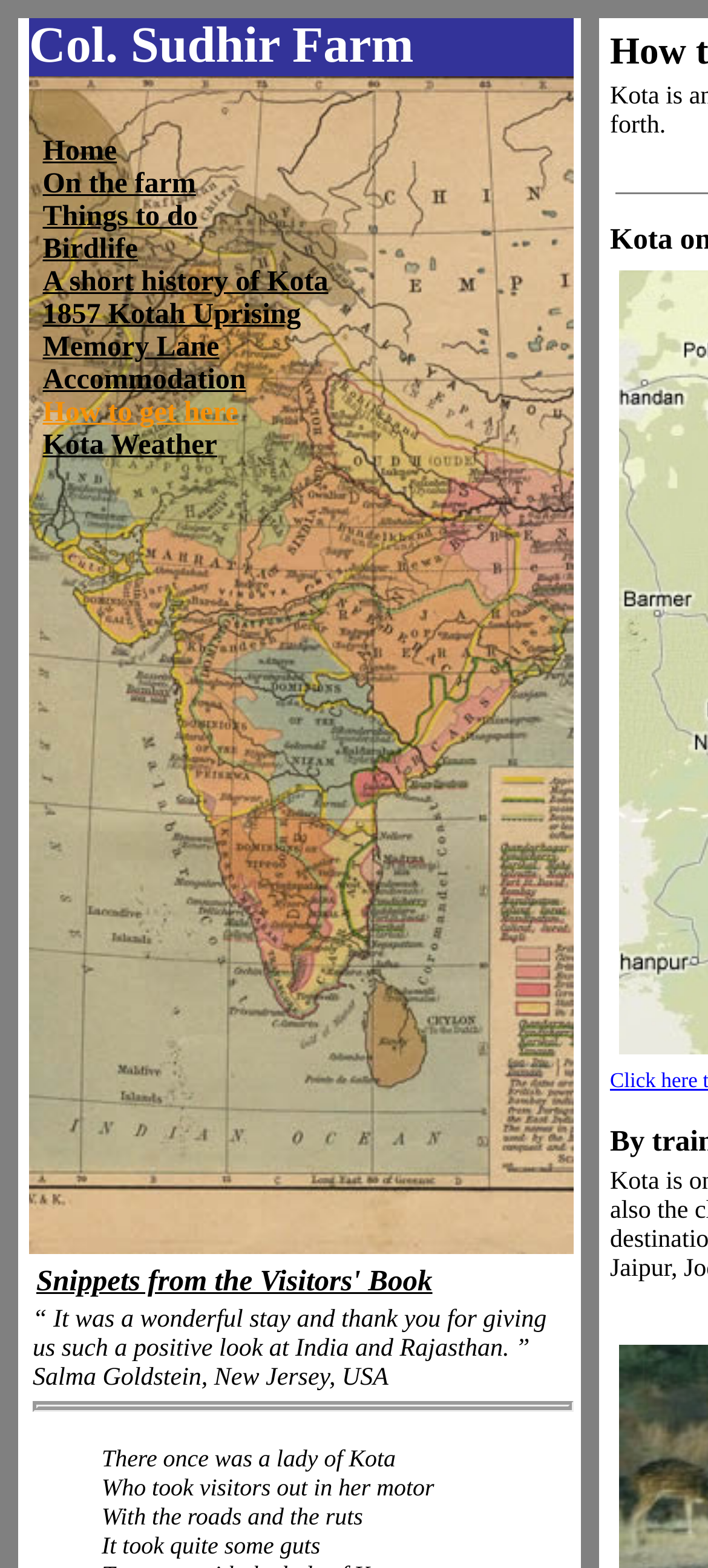Provide the text content of the webpage's main heading.

Col. Sudhir Farm